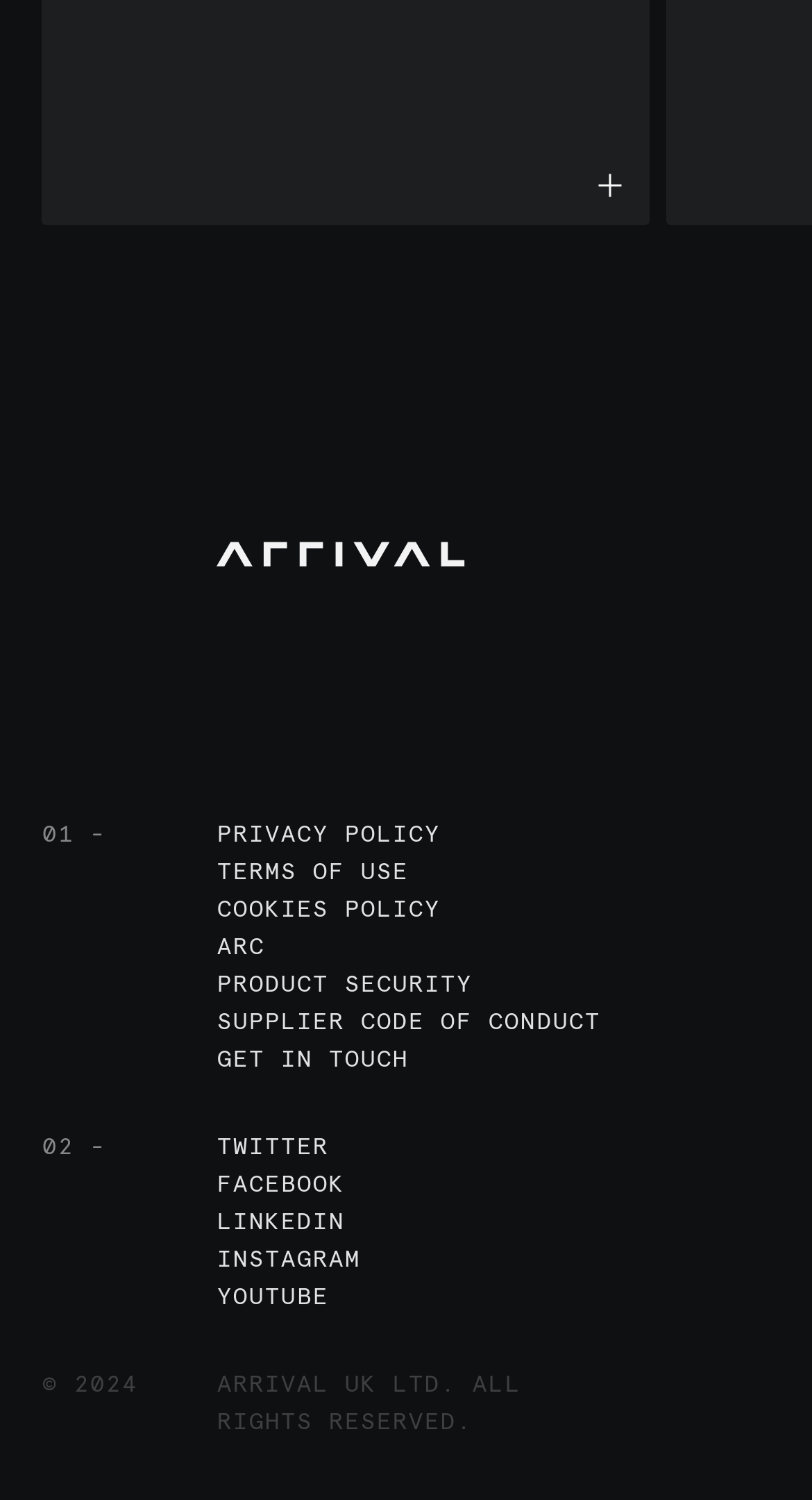Please determine the bounding box coordinates for the element that should be clicked to follow these instructions: "View privacy policy".

[0.267, 0.544, 0.542, 0.569]